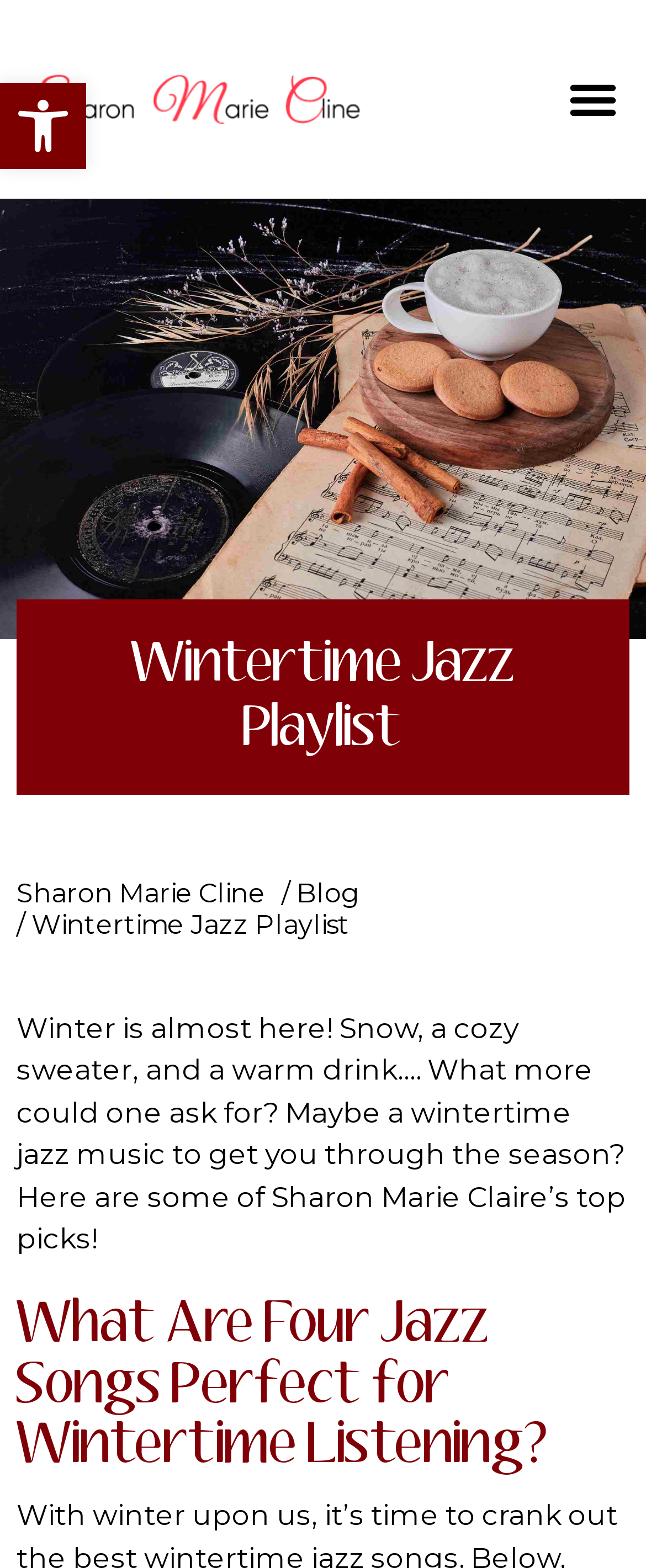Bounding box coordinates should be in the format (top-left x, top-left y, bottom-right x, bottom-right y) and all values should be floating point numbers between 0 and 1. Determine the bounding box coordinate for the UI element described as: Open toolbar Accessibility Tools

[0.0, 0.053, 0.133, 0.108]